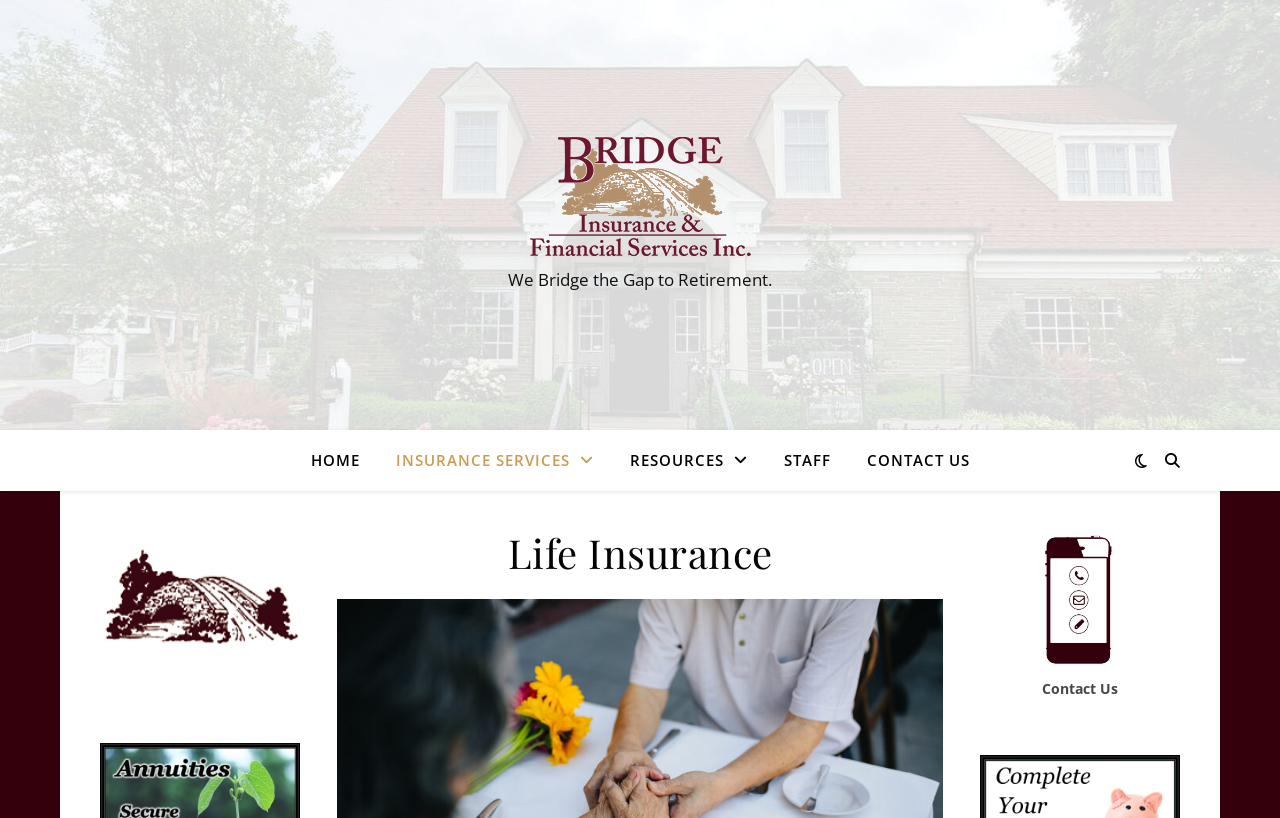Locate the bounding box coordinates of the area that needs to be clicked to fulfill the following instruction: "Contact Us". The coordinates should be in the format of four float numbers between 0 and 1, namely [left, top, right, bottom].

[0.664, 0.526, 0.757, 0.599]